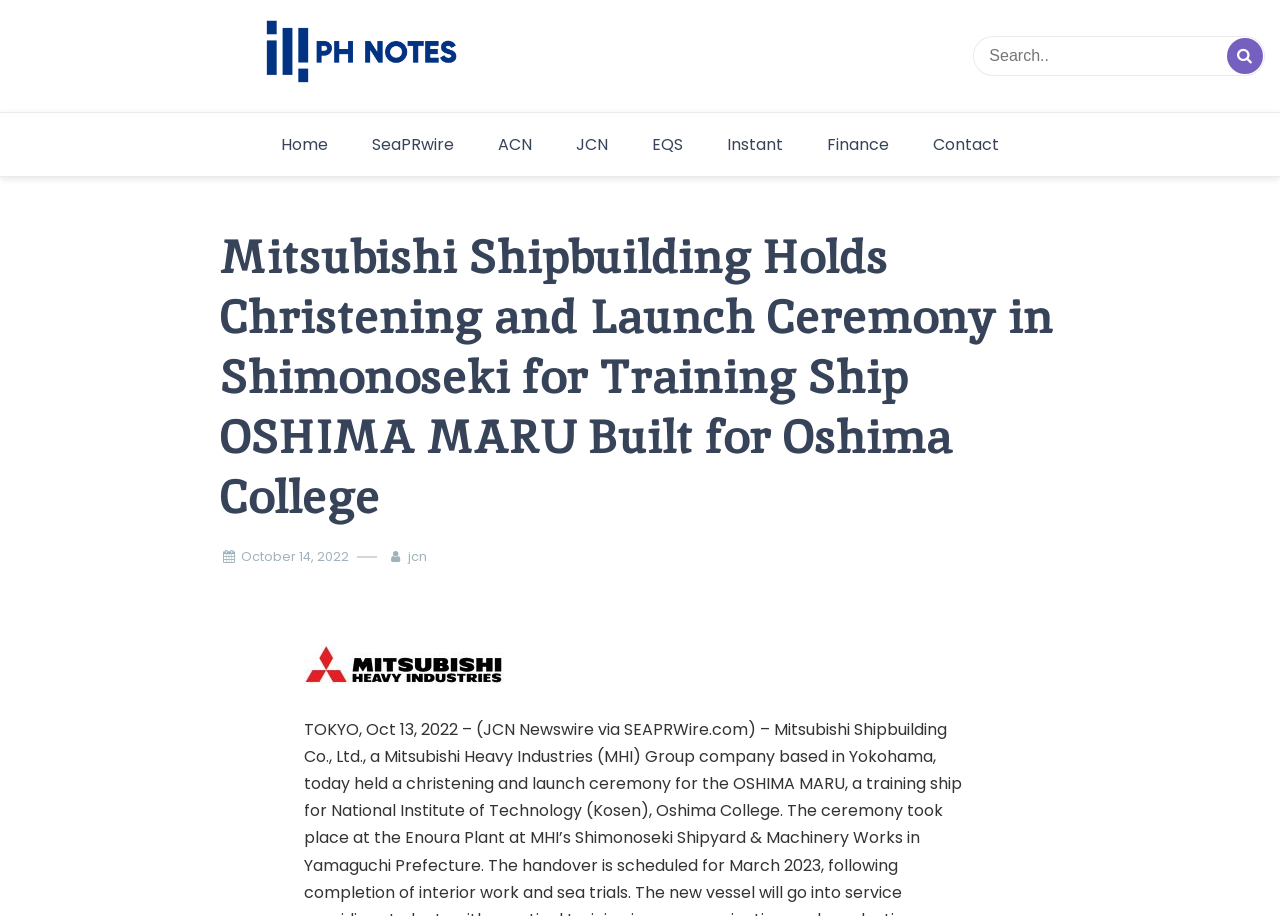Determine the main headline from the webpage and extract its text.

Mitsubishi Shipbuilding Holds Christening and Launch Ceremony in Shimonoseki for Training Ship OSHIMA MARU Built for Oshima College